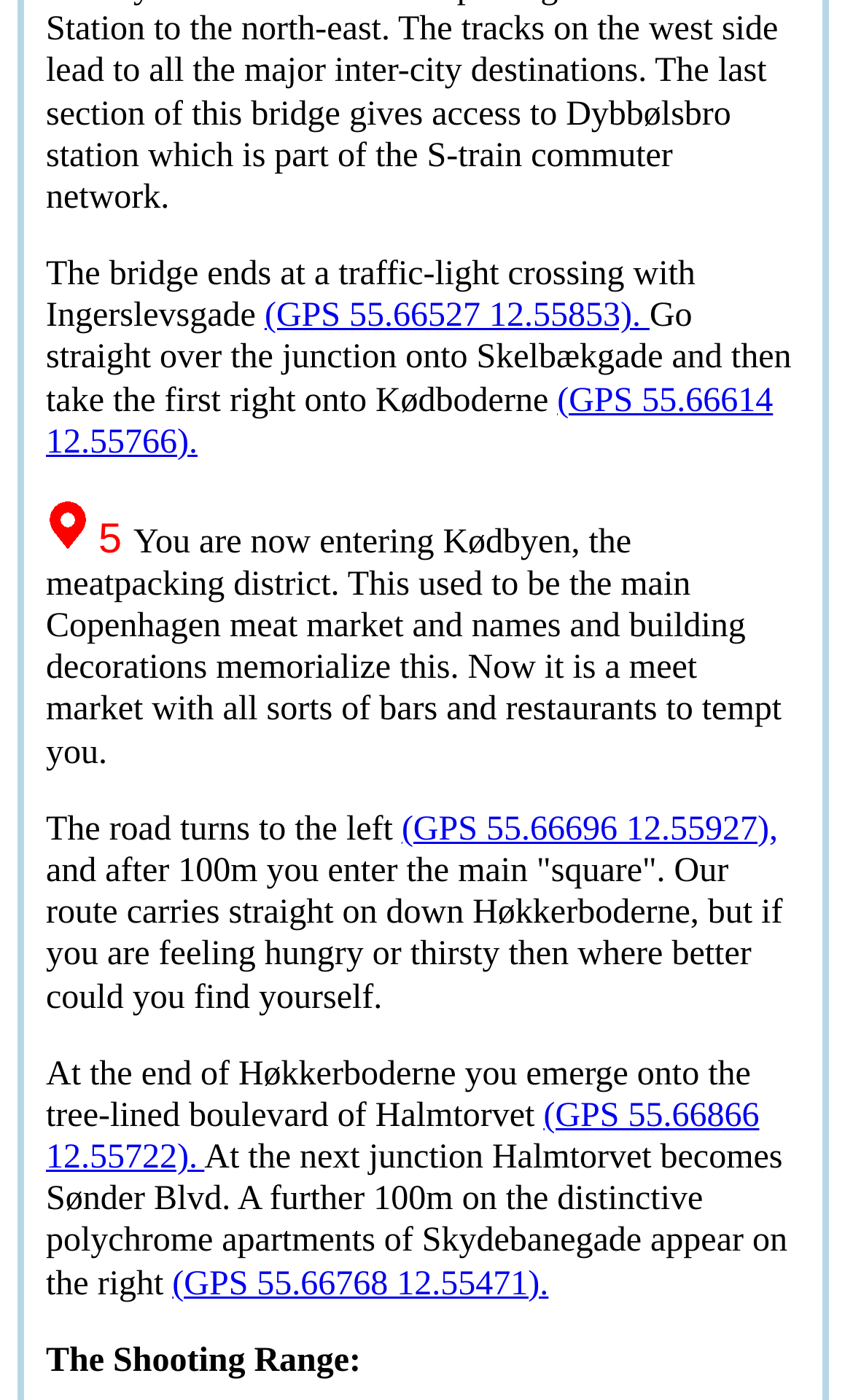What is the name of the meatpacking district?
Carefully examine the image and provide a detailed answer to the question.

The question asks for the name of the meatpacking district, which can be found in the StaticText element with the text 'Kødbyen'.